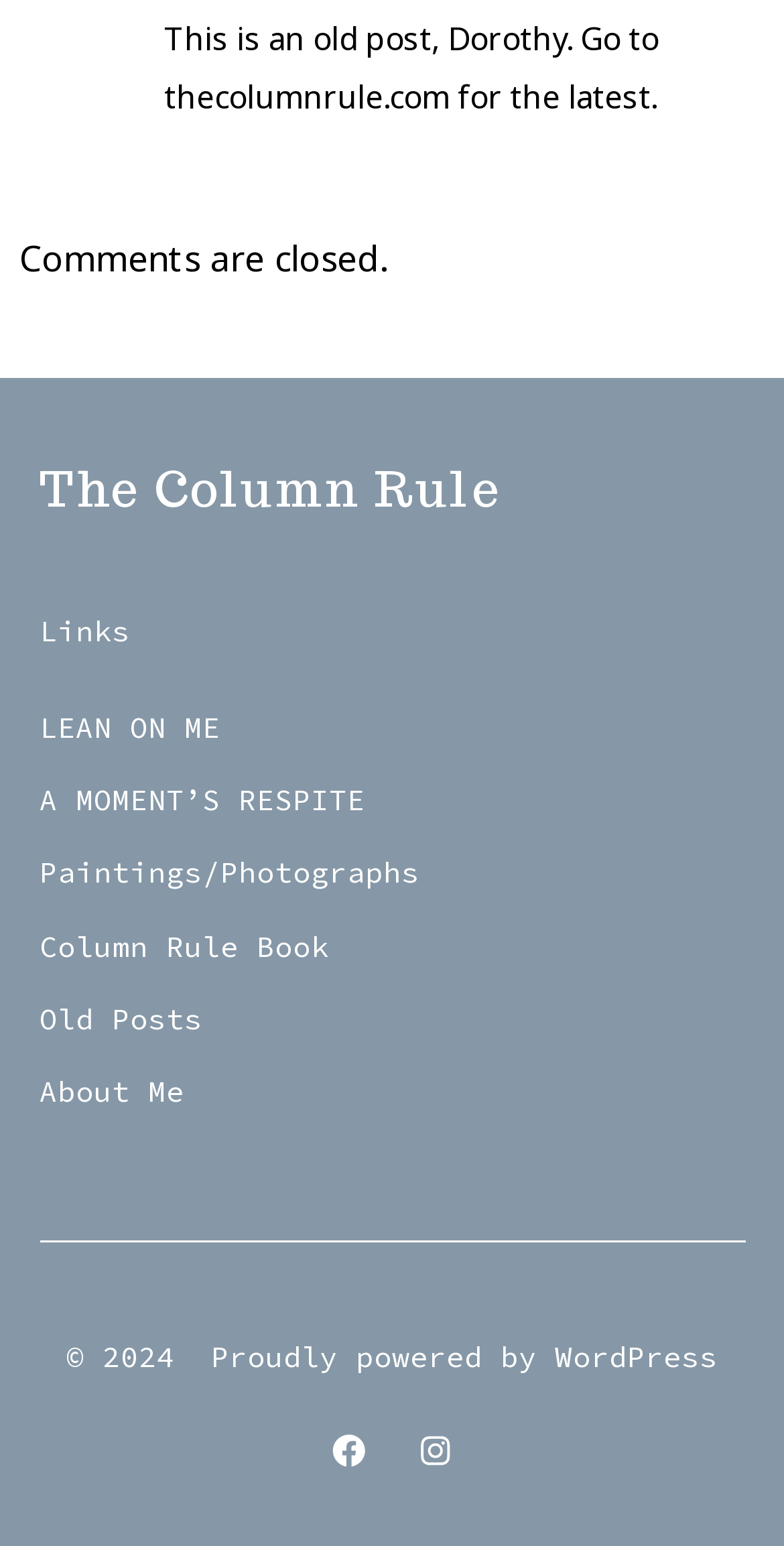Using the image as a reference, answer the following question in as much detail as possible:
What is the name of the website?

The name of the website can be found in the link element with the text 'The Column Rule' which is located at the top of the webpage.